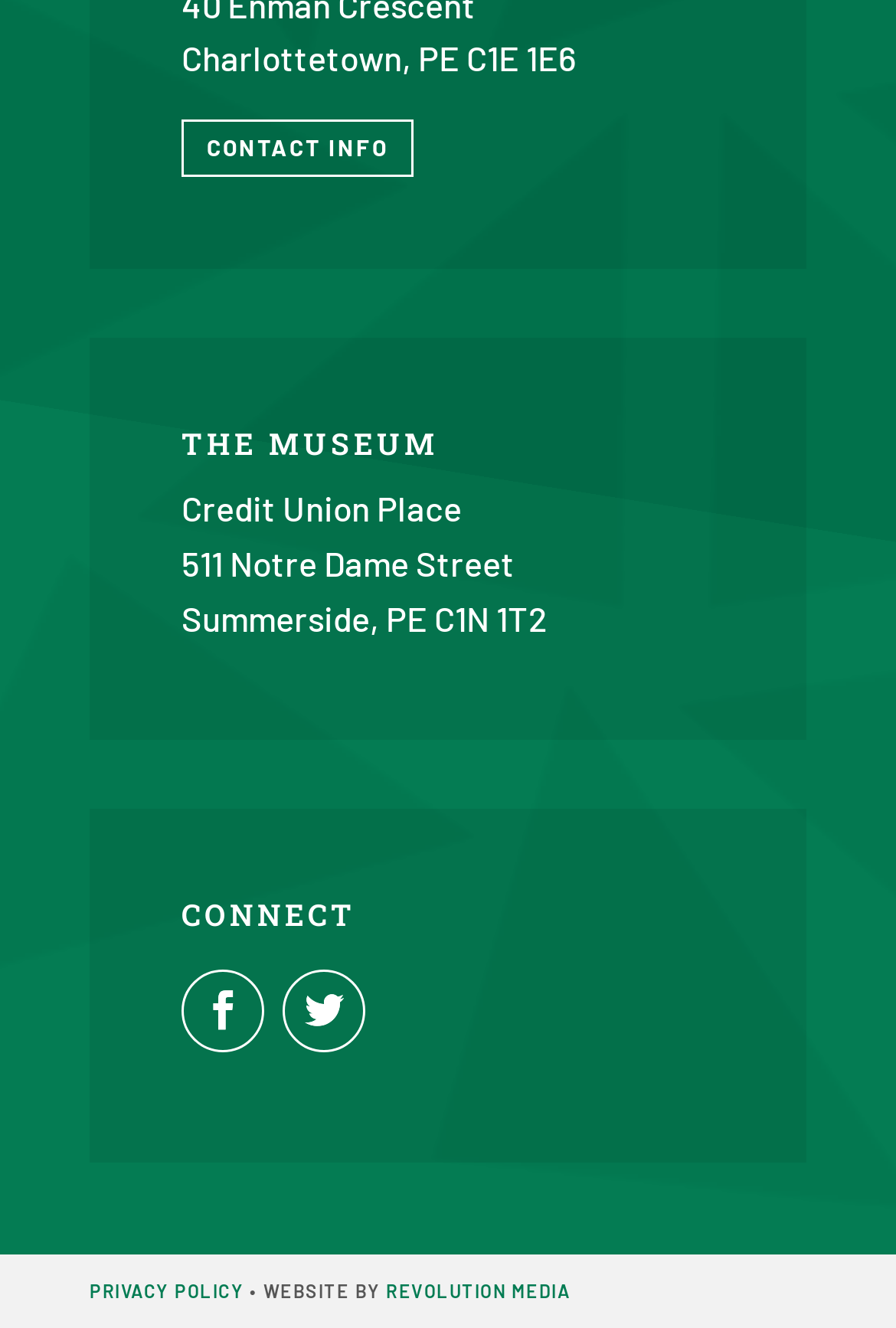Show the bounding box coordinates for the HTML element as described: "Privacy Policy".

[0.1, 0.963, 0.272, 0.98]